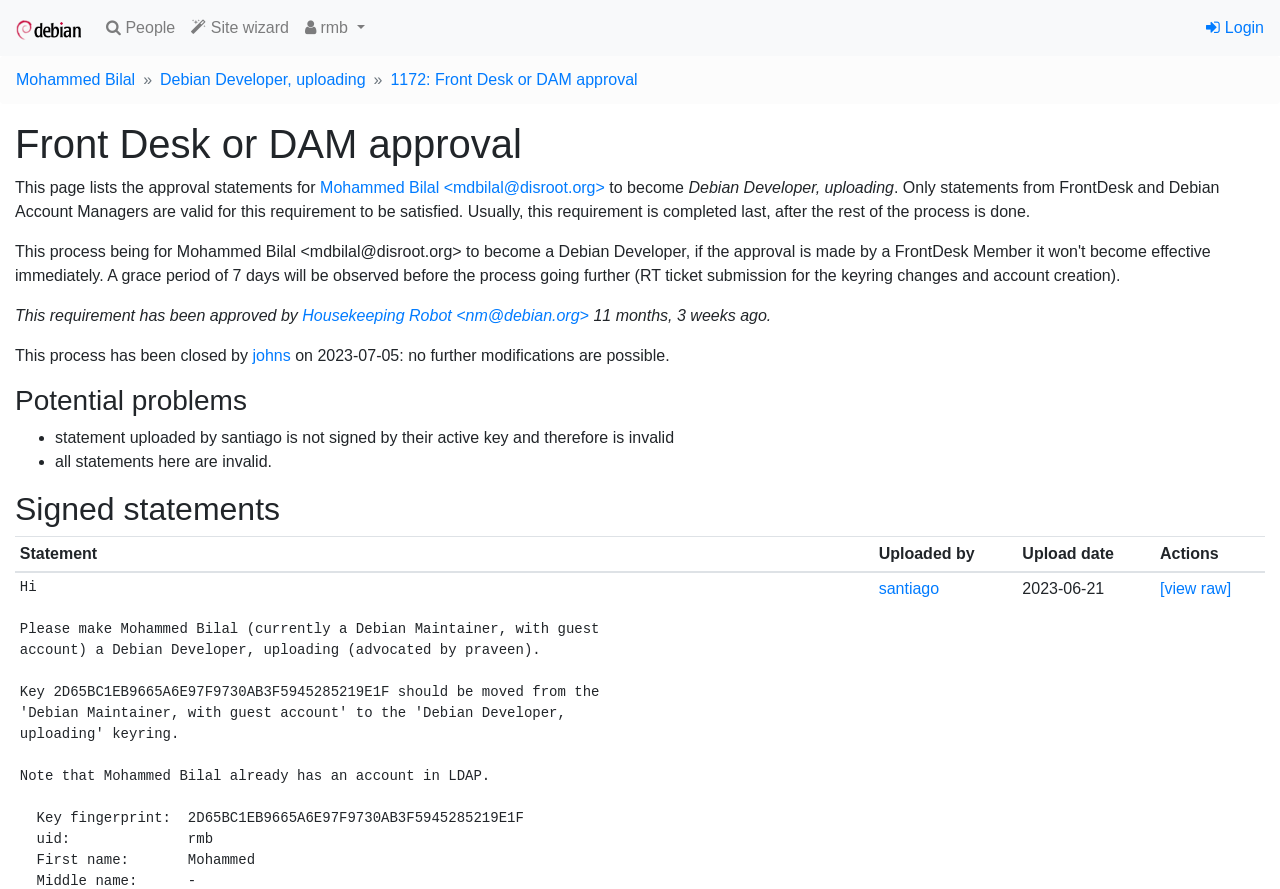What is the name of the Debian Developer? Refer to the image and provide a one-word or short phrase answer.

Mohammed Bilal